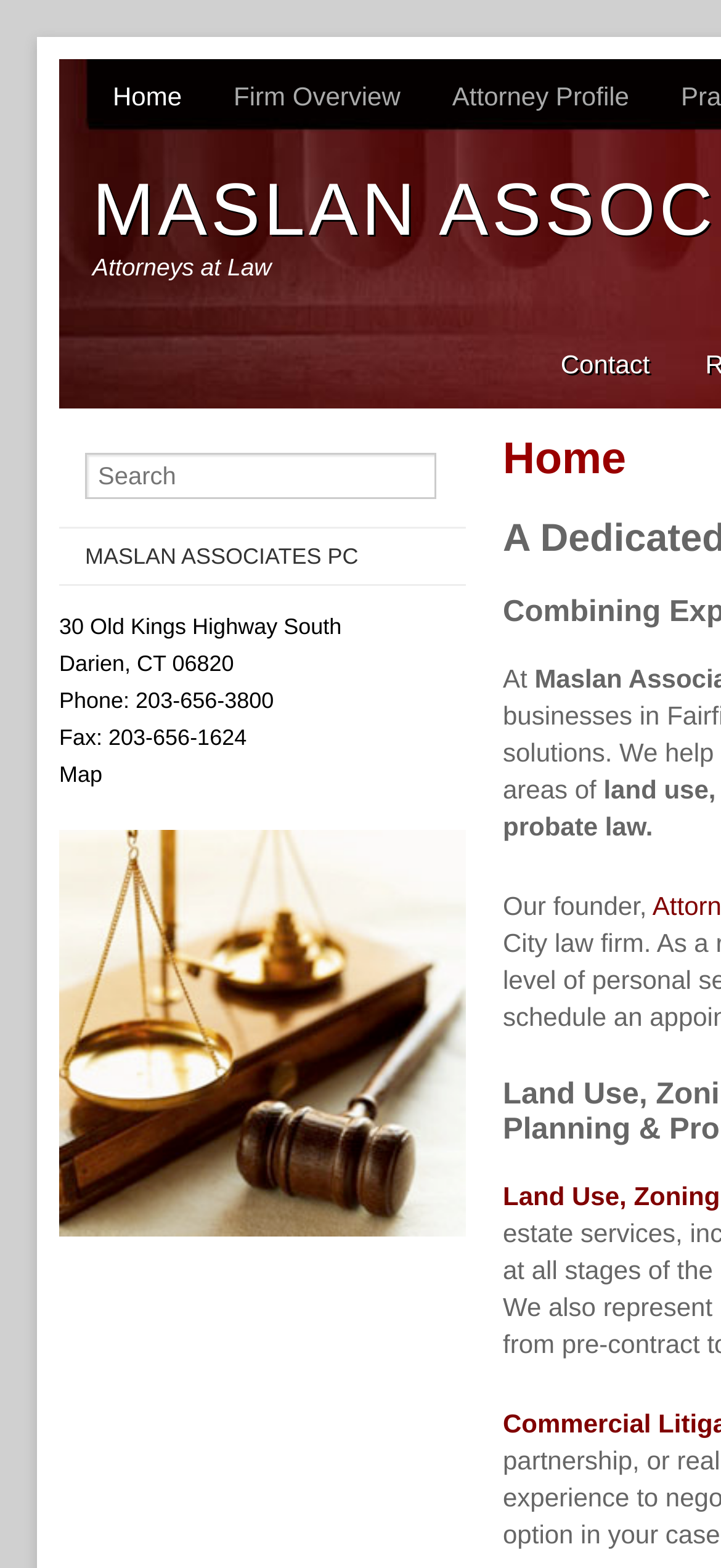Given the description of the UI element: "name="s" placeholder="Search"", predict the bounding box coordinates in the form of [left, top, right, bottom], with each value being a float between 0 and 1.

[0.118, 0.289, 0.605, 0.318]